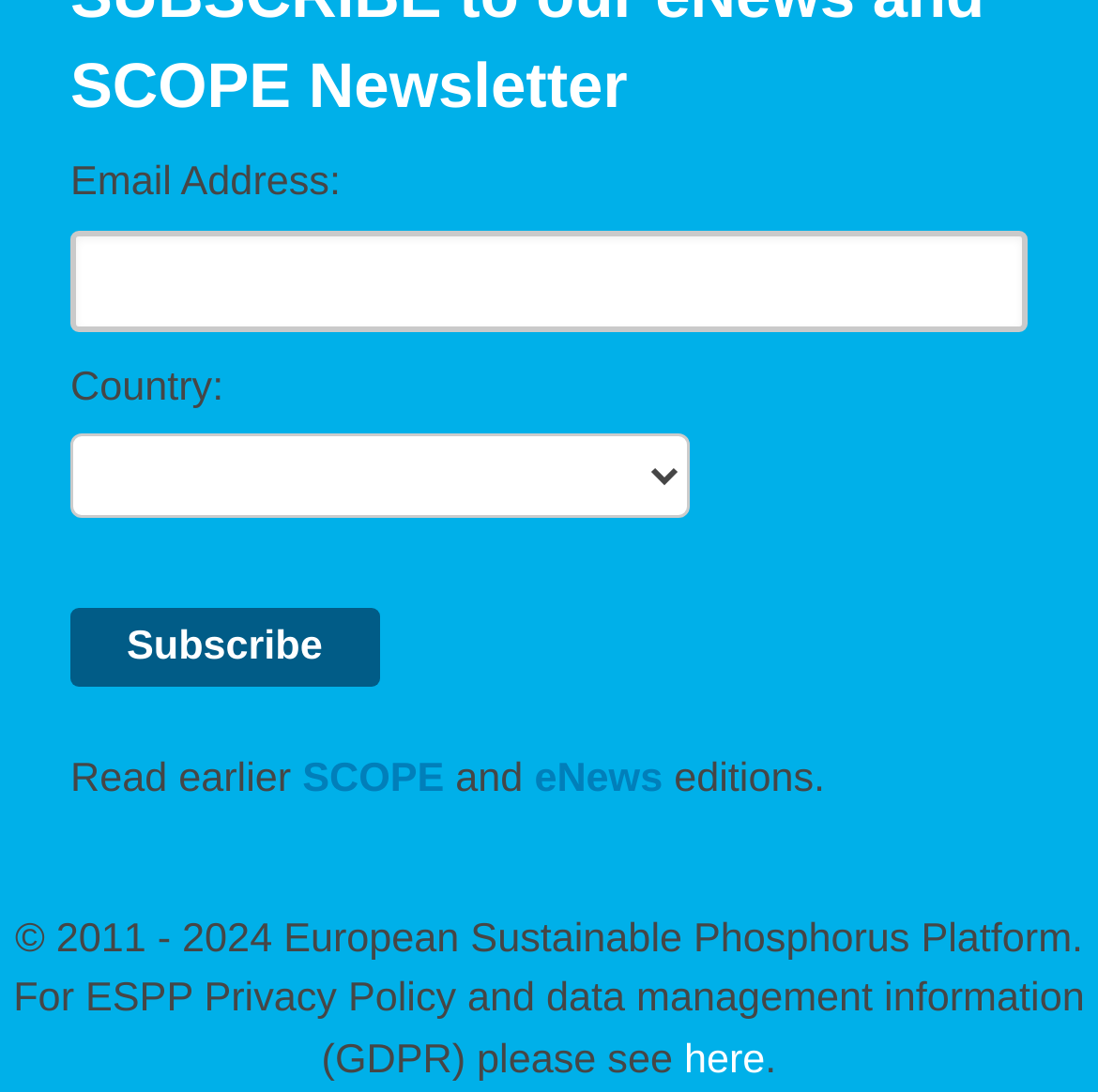How many links are there in the footer section?
Please answer using one word or phrase, based on the screenshot.

2